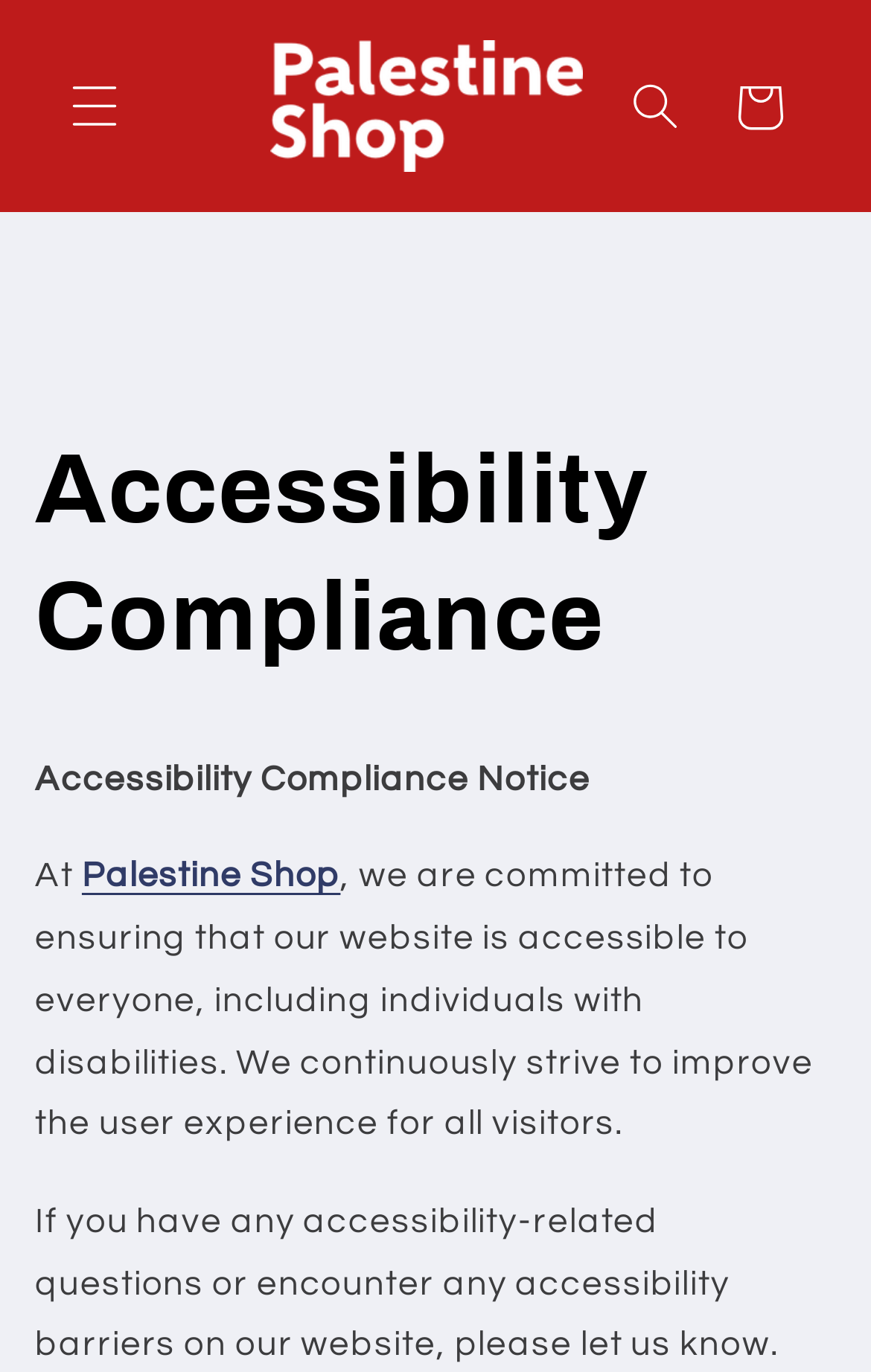Respond with a single word or phrase for the following question: 
What is the purpose of the button with the text 'Menu'?

To open the menu drawer